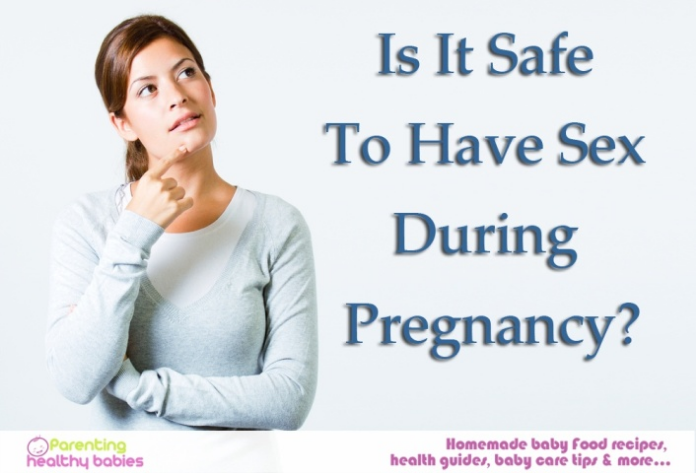Please provide a comprehensive response to the question below by analyzing the image: 
What is the topic of the content associated with the image?

The caption below the image reads 'Homemade baby food recipes, health guides, baby care tips & more...' indicating that the content is associated with parenting and health-related resources, which is further supported by the branding in the corner reflecting a focus on parenting and wellness.